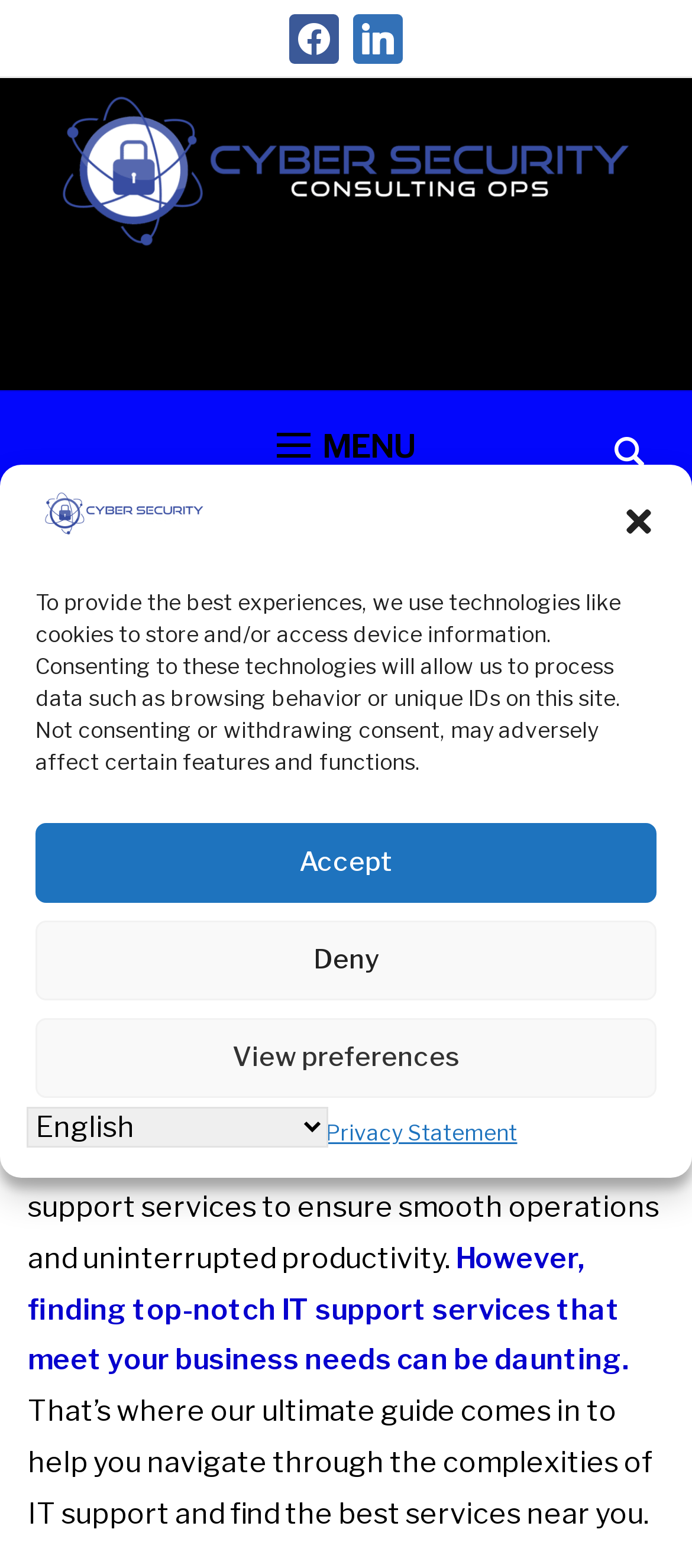What is the purpose of the ultimate guide?
From the image, respond with a single word or phrase.

To help find top-notch IT support services